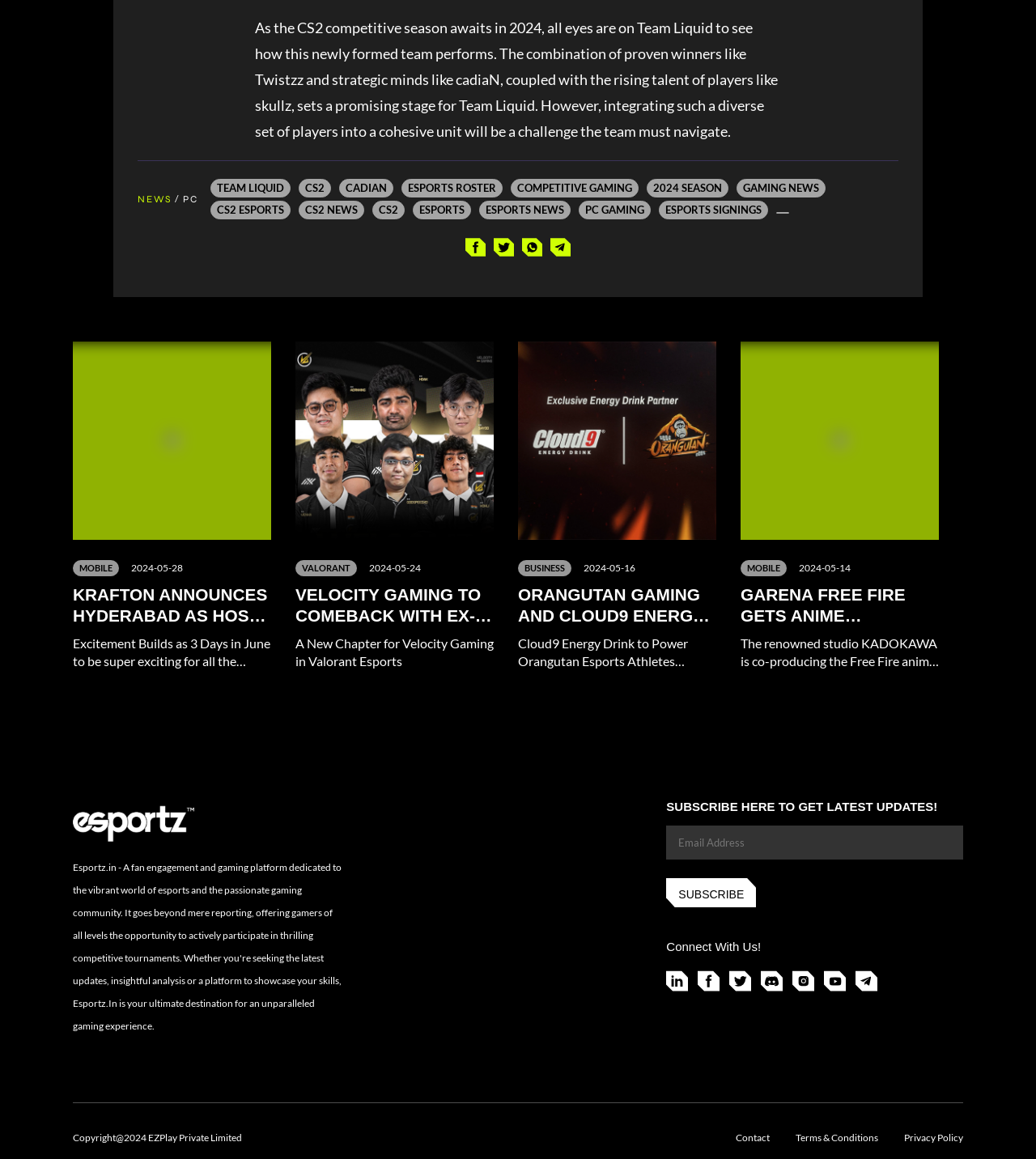Please give a succinct answer using a single word or phrase:
What type of content is available on this webpage?

News articles and images